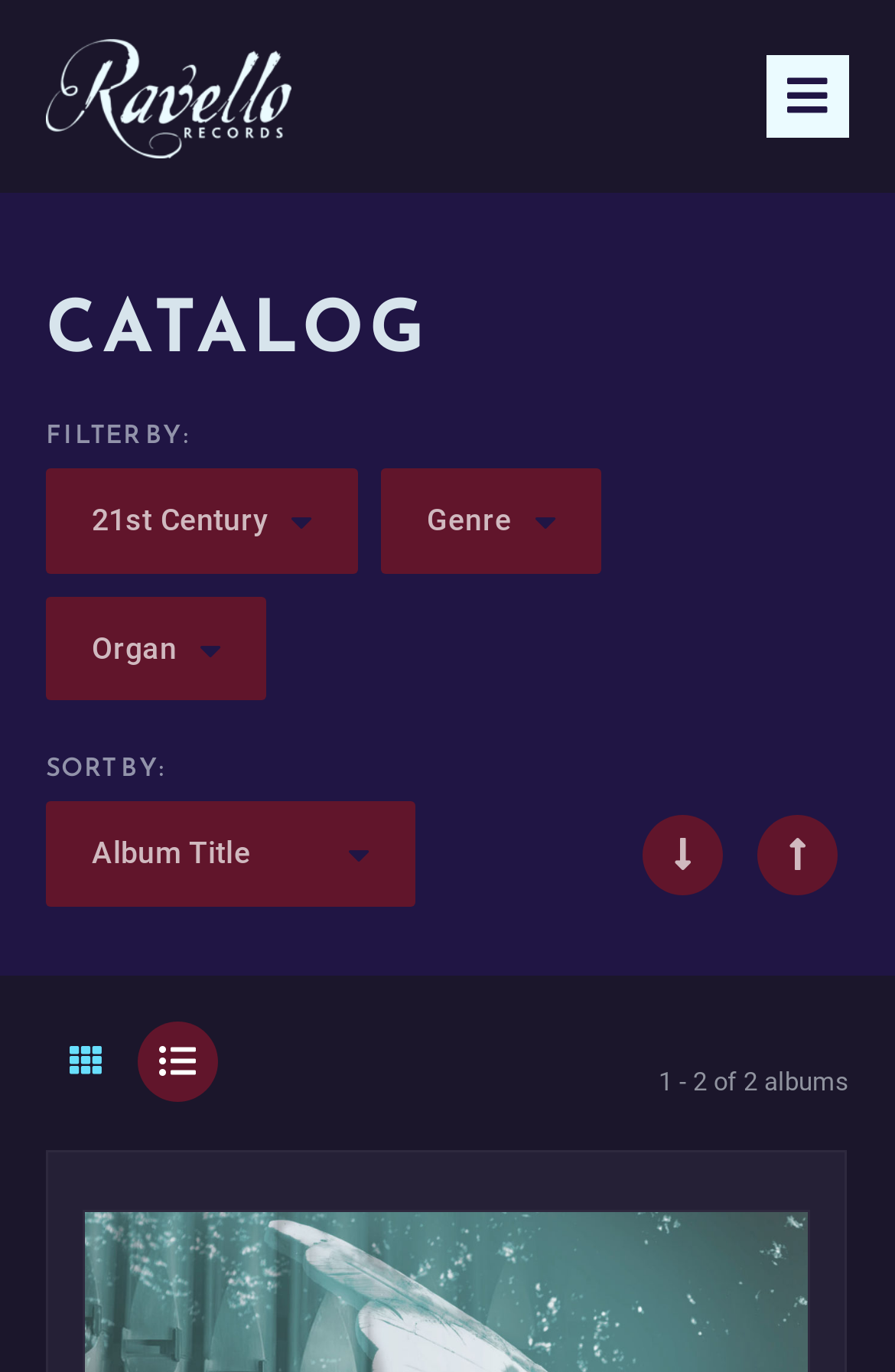Please determine the bounding box coordinates for the UI element described as: "Organ".

[0.051, 0.434, 0.298, 0.51]